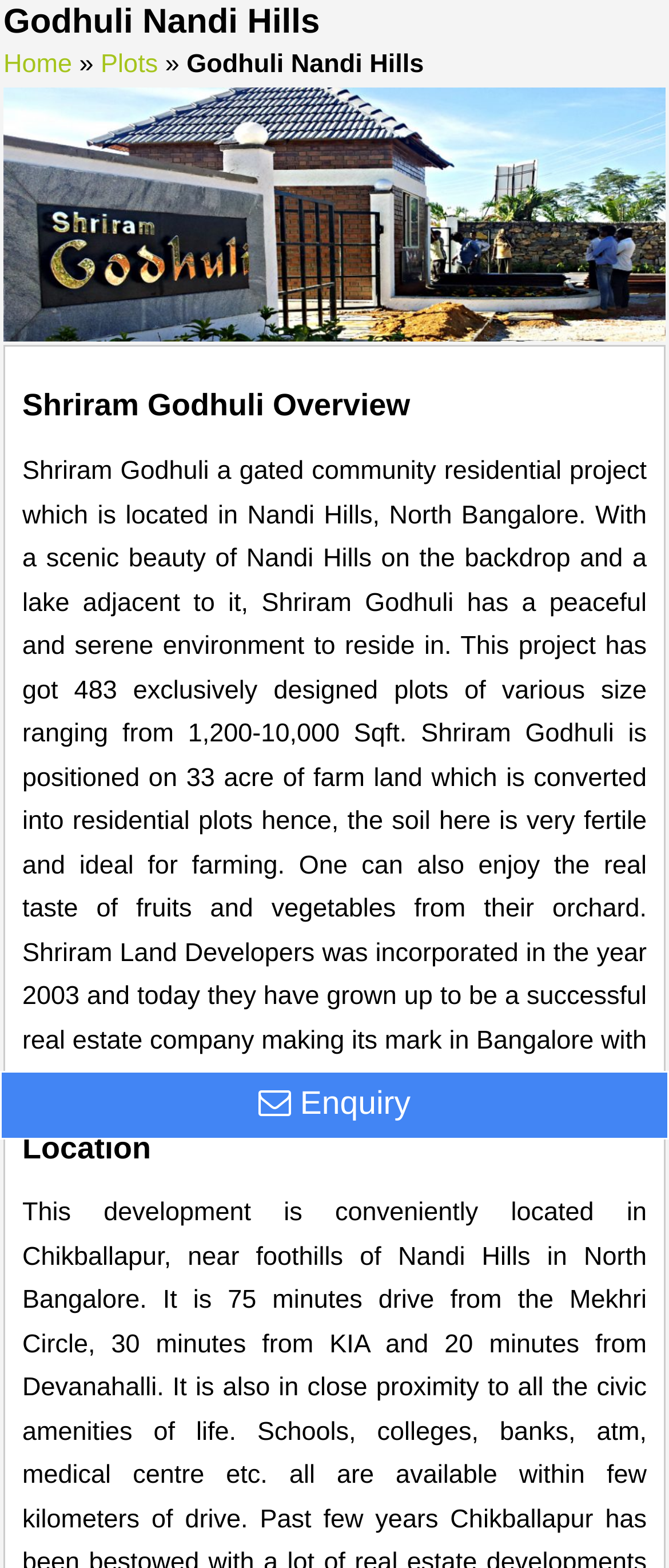Give a concise answer of one word or phrase to the question: 
How far is Shriram Godhuli from Mekhri Circle?

75 minutes drive